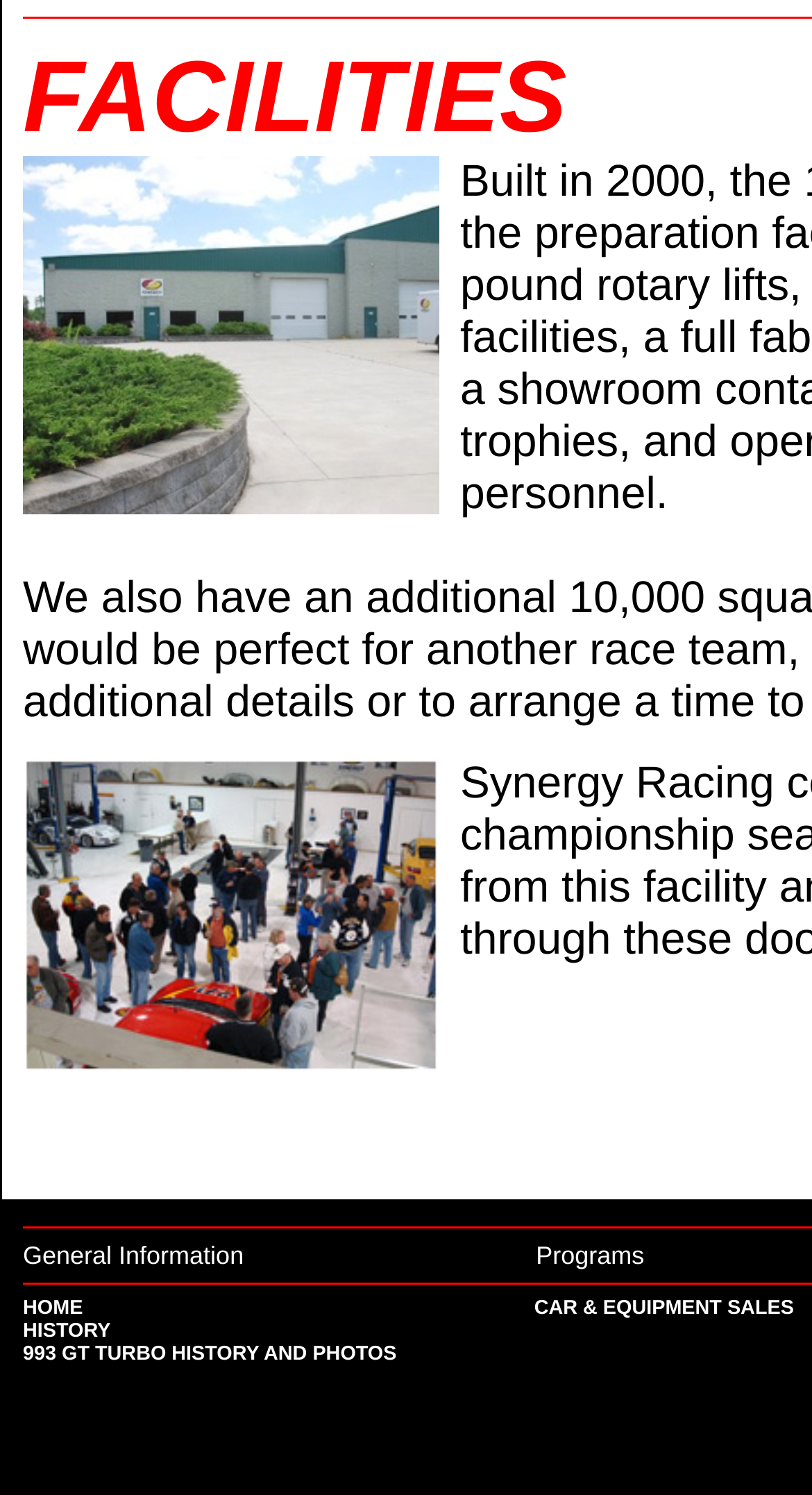How many tables are present on the webpage?
Look at the image and construct a detailed response to the question.

The answer can be found by counting the number of table elements present on the webpage, which are two.